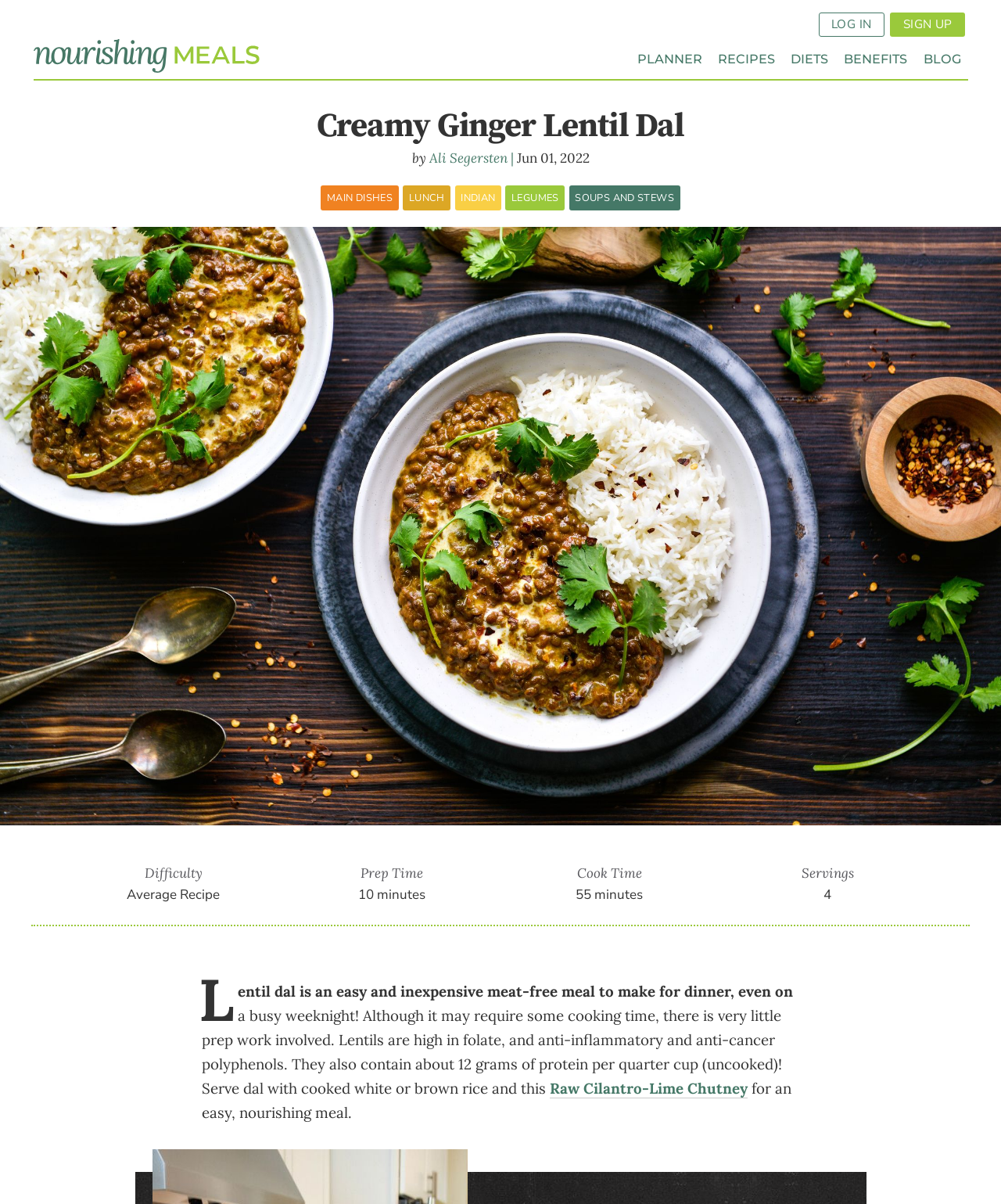Identify the bounding box coordinates for the UI element described as follows: "Nourishing Meals". Ensure the coordinates are four float numbers between 0 and 1, formatted as [left, top, right, bottom].

[0.033, 0.032, 0.259, 0.06]